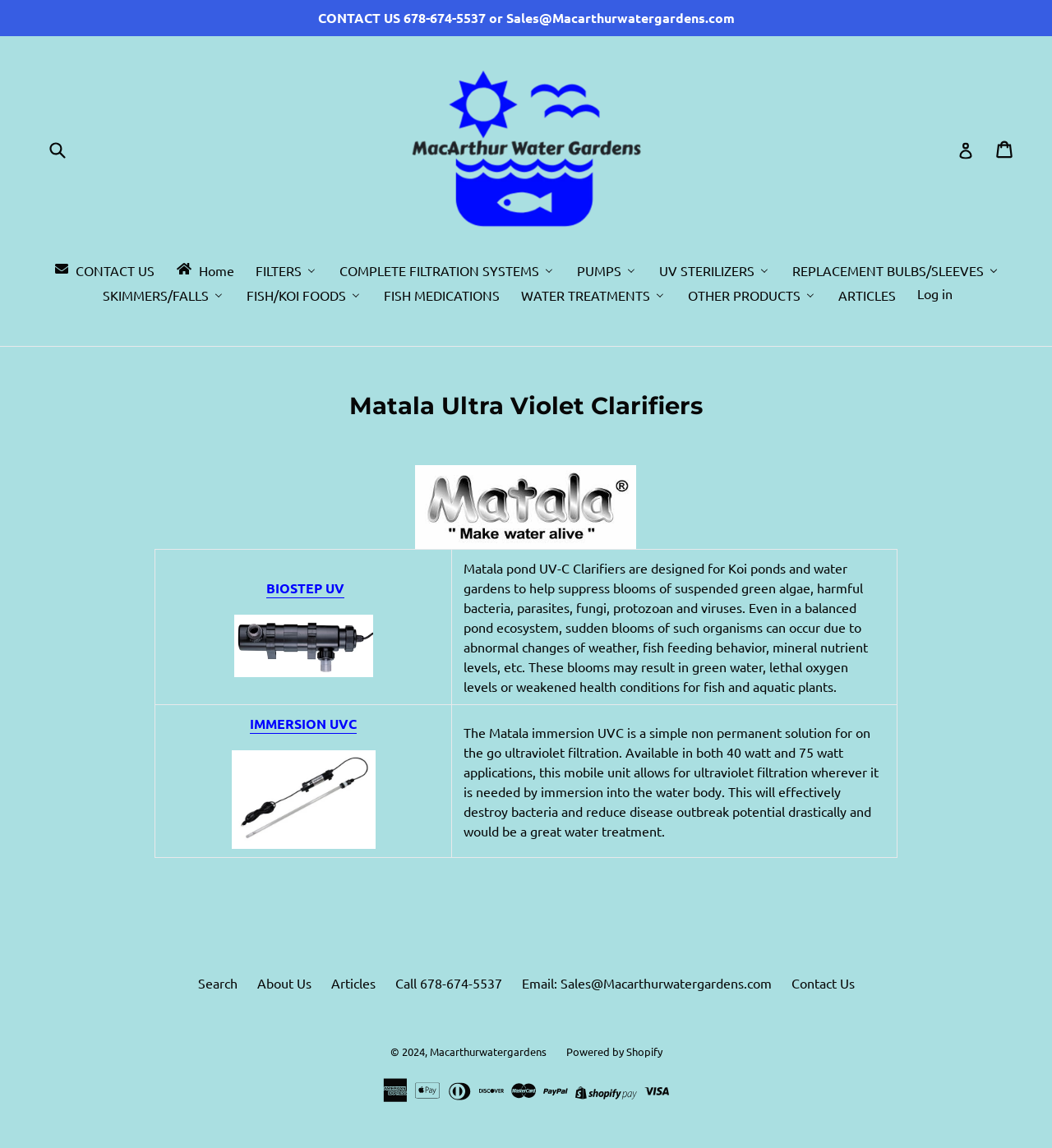Pinpoint the bounding box coordinates of the element to be clicked to execute the instruction: "Log in to your account".

[0.91, 0.115, 0.926, 0.145]